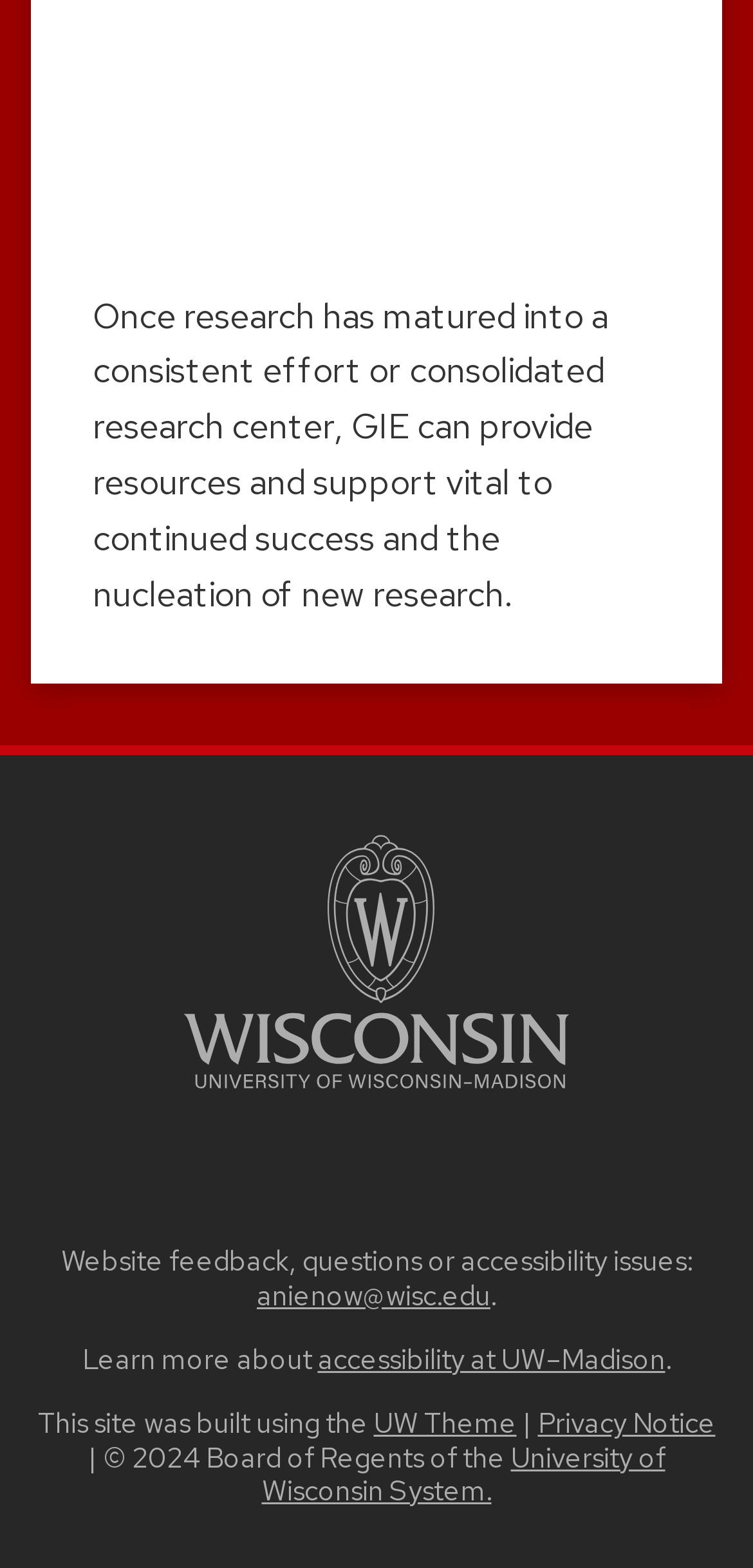Calculate the bounding box coordinates of the UI element given the description: "University of Wisconsin System.".

[0.347, 0.917, 0.883, 0.962]